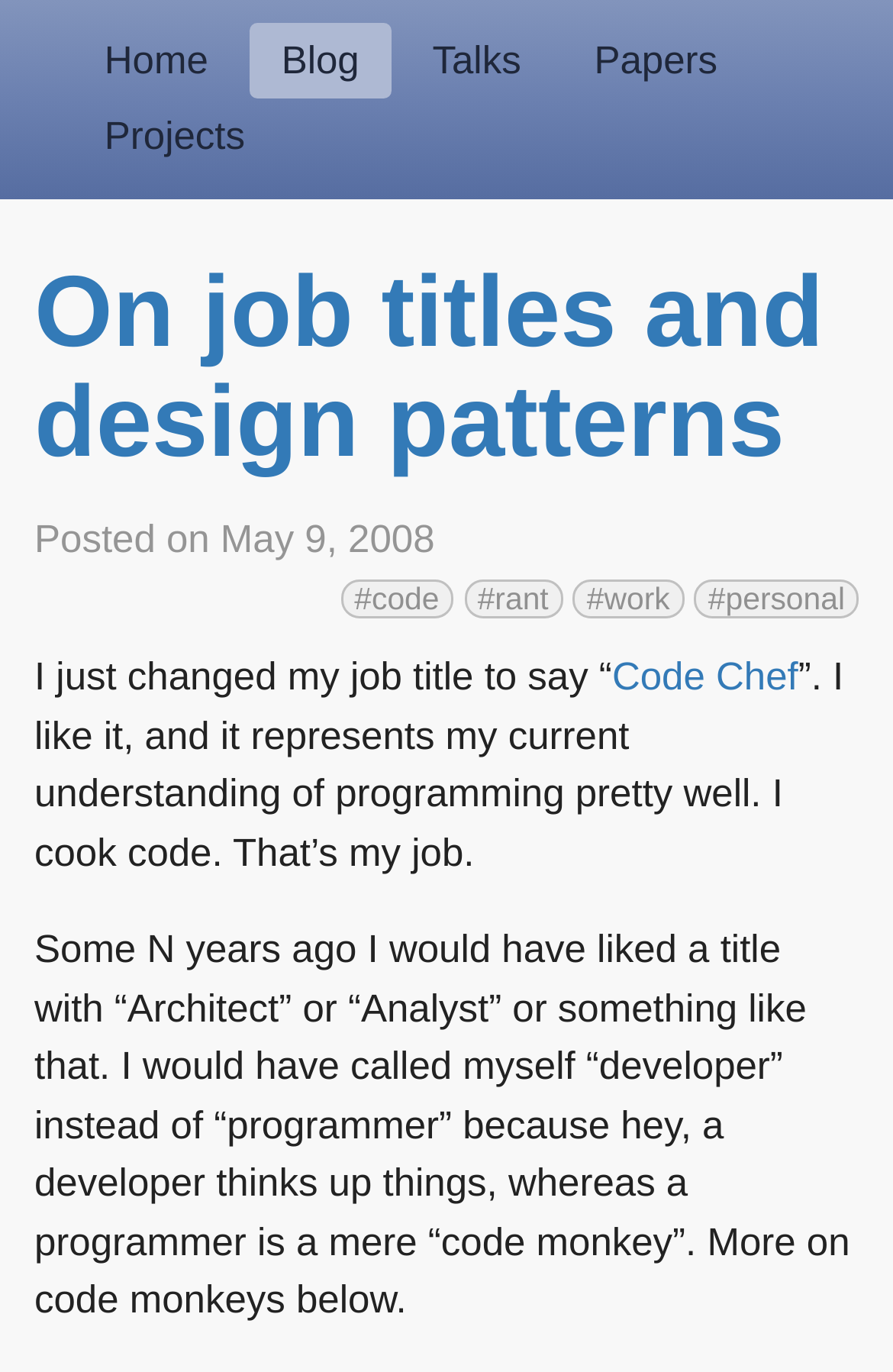Provide a brief response using a word or short phrase to this question:
What is the author's previous perception of job titles?

Architect or Analyst